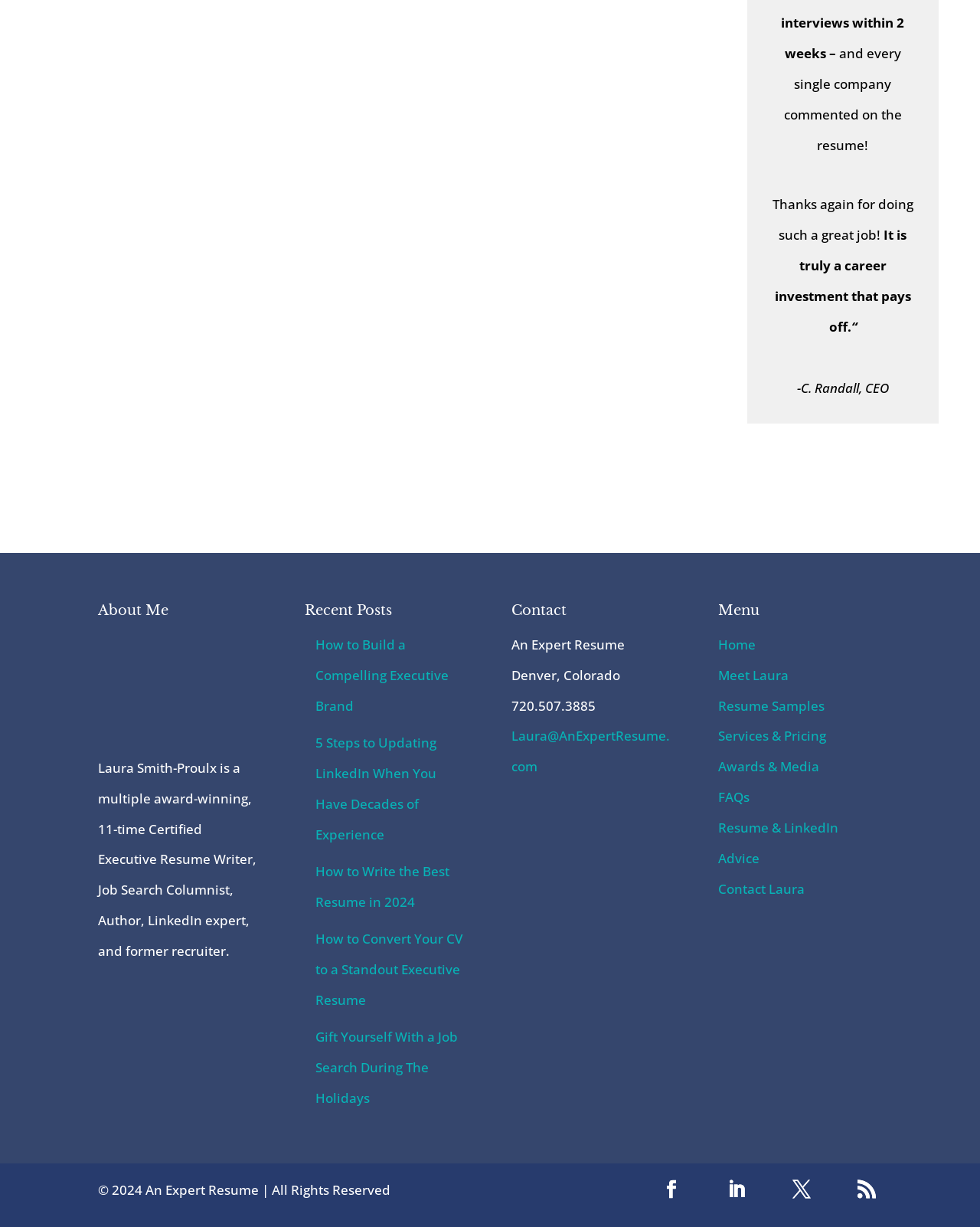Find the bounding box coordinates of the element I should click to carry out the following instruction: "Go to Home".

[0.733, 0.518, 0.771, 0.532]